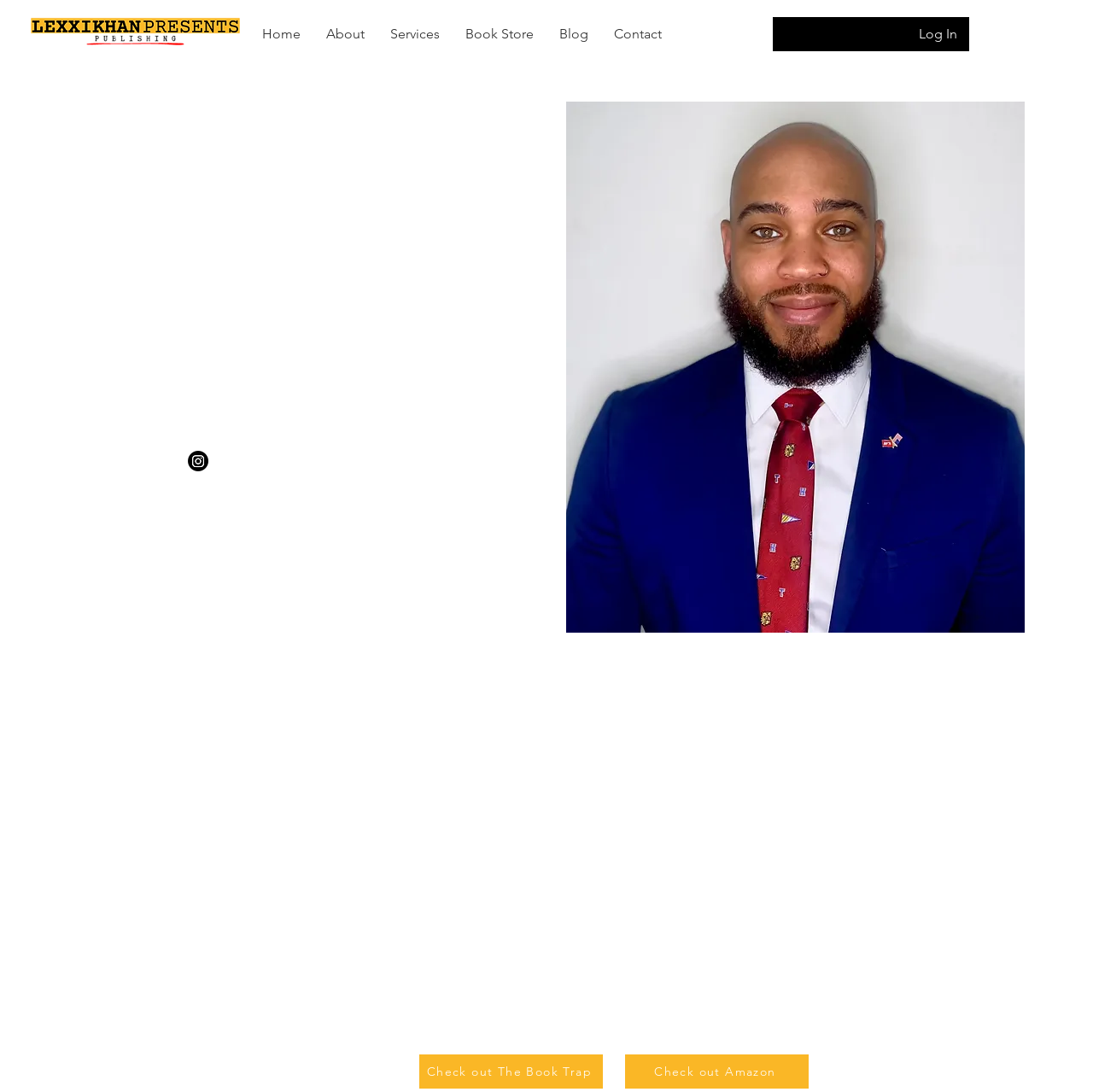Please identify the bounding box coordinates of the clickable area that will fulfill the following instruction: "View the 'Alignment' information". The coordinates should be in the format of four float numbers between 0 and 1, i.e., [left, top, right, bottom].

None